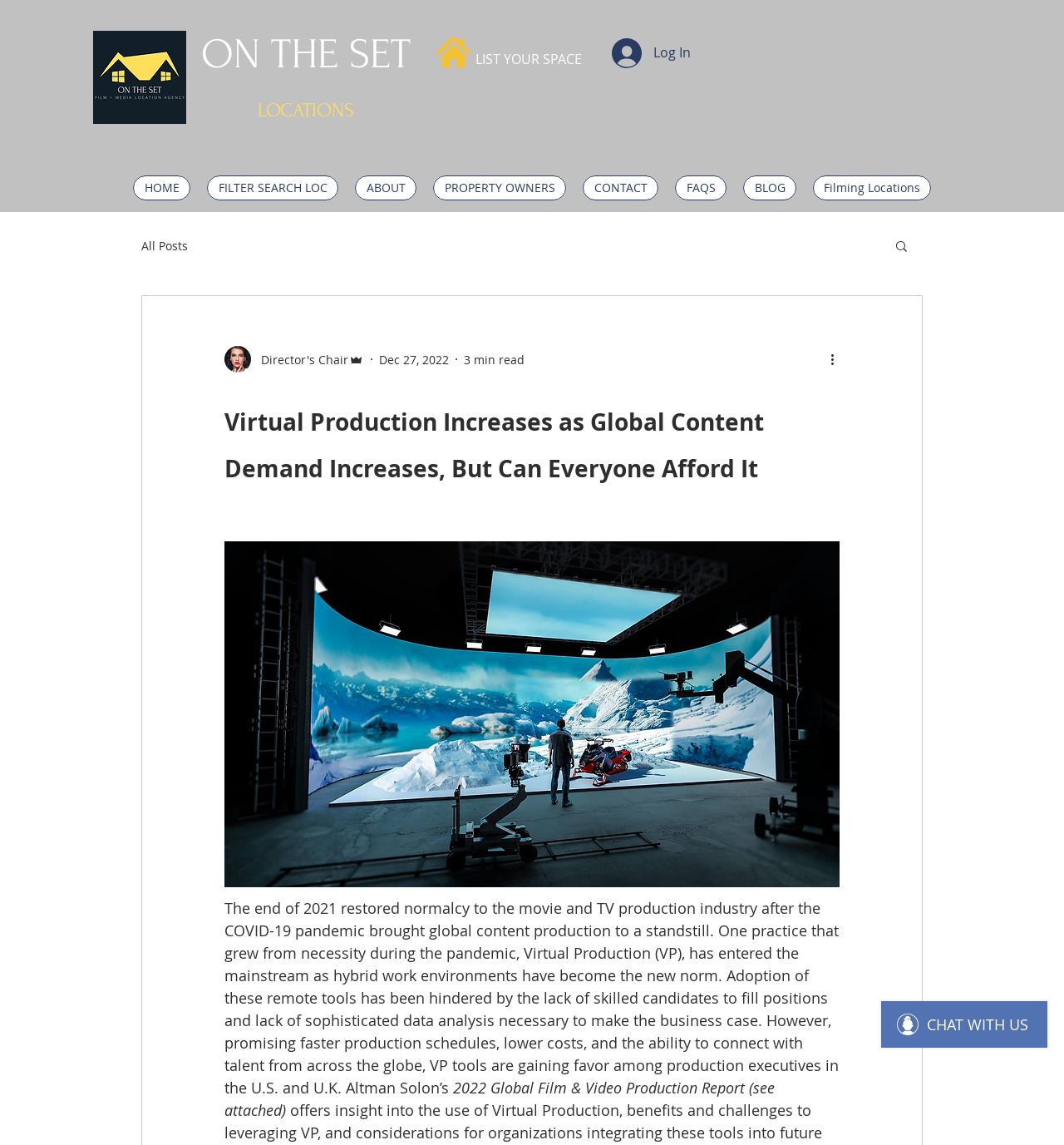Identify the title of the webpage and provide its text content.

ON THE SET
LOCATIONS